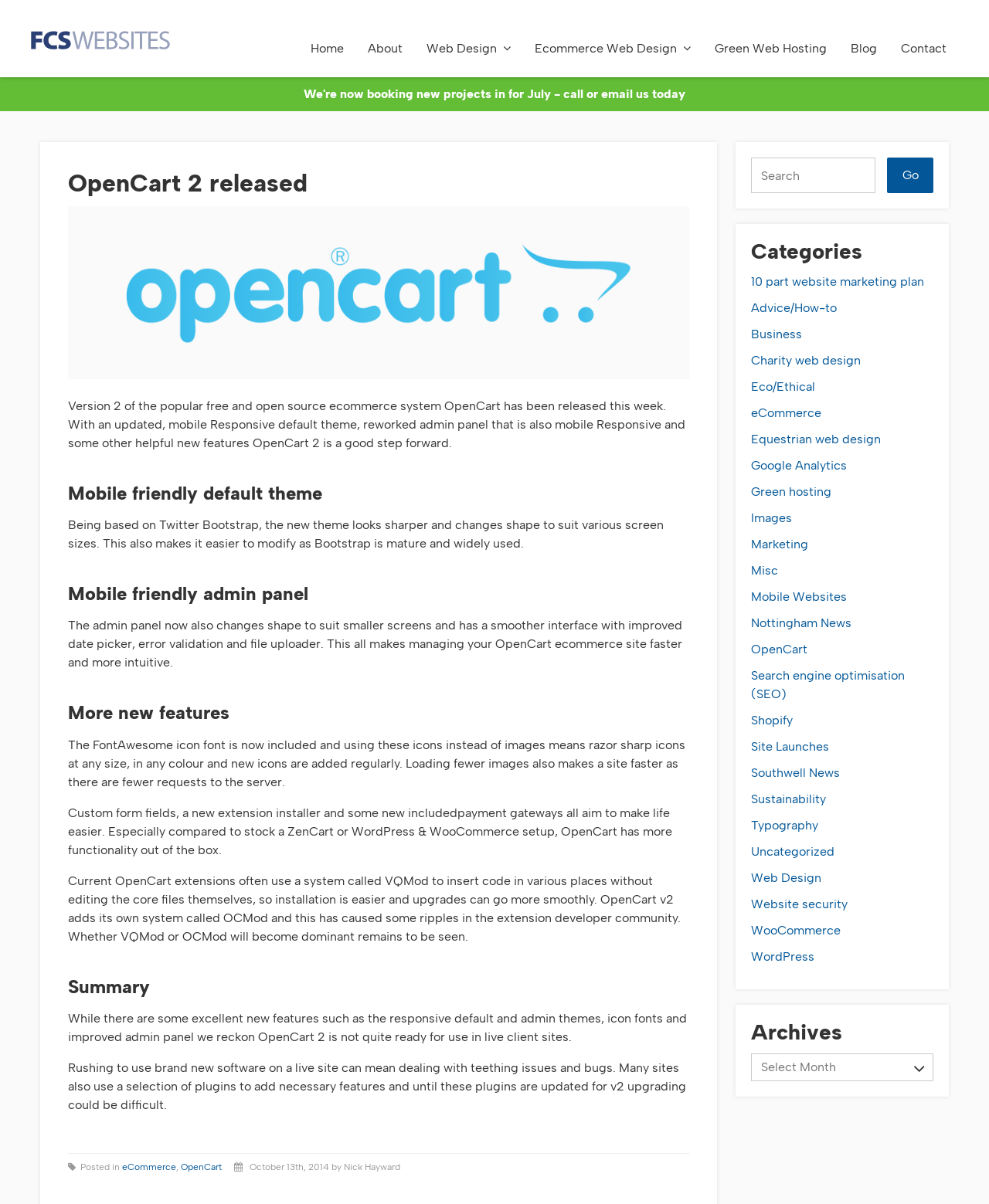Identify the bounding box coordinates of the specific part of the webpage to click to complete this instruction: "Click on the Go button".

[0.897, 0.131, 0.944, 0.16]